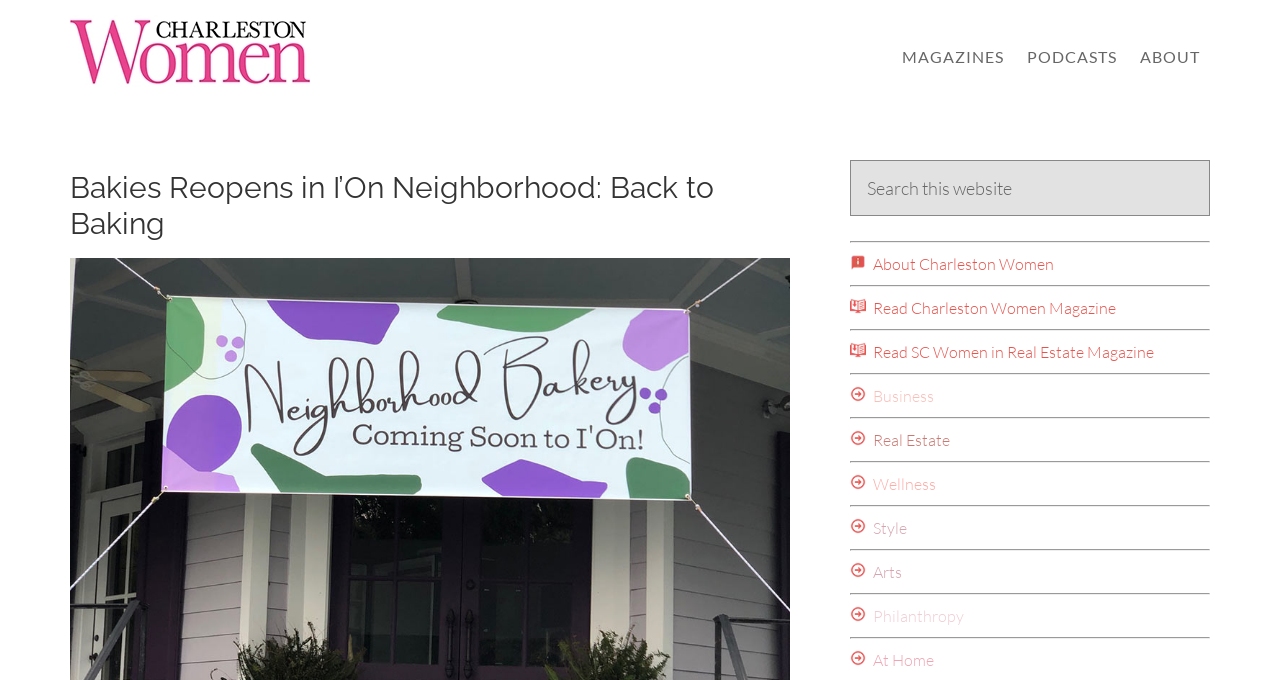Could you find the bounding box coordinates of the clickable area to complete this instruction: "Click on Charleston Women"?

[0.055, 0.022, 0.305, 0.169]